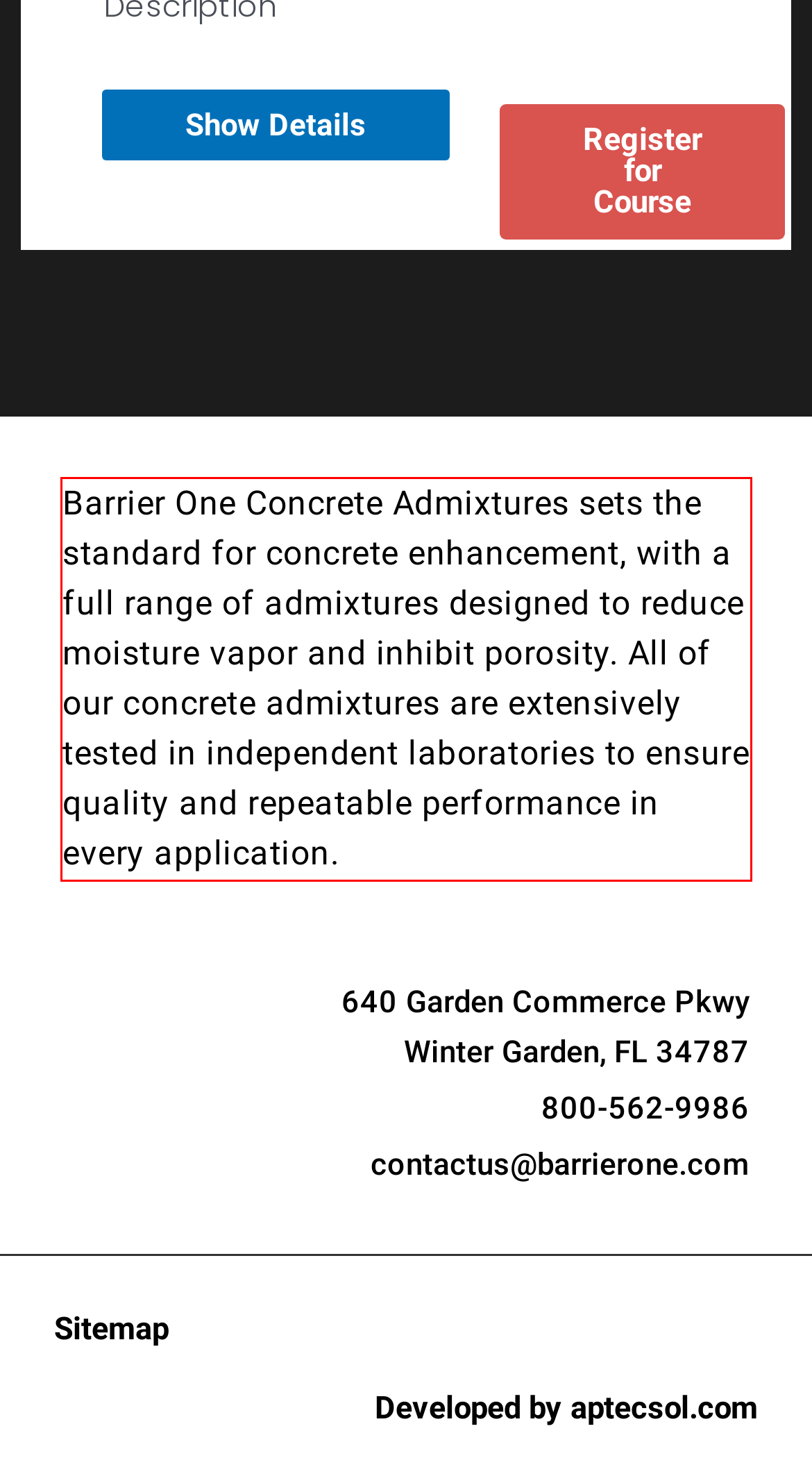Observe the screenshot of the webpage, locate the red bounding box, and extract the text content within it.

Barrier One Concrete Admixtures sets the standard for concrete enhancement, with a full range of admixtures designed to reduce moisture vapor and inhibit porosity. All of our concrete admixtures are extensively tested in independent laboratories to ensure quality and repeatable performance in every application.